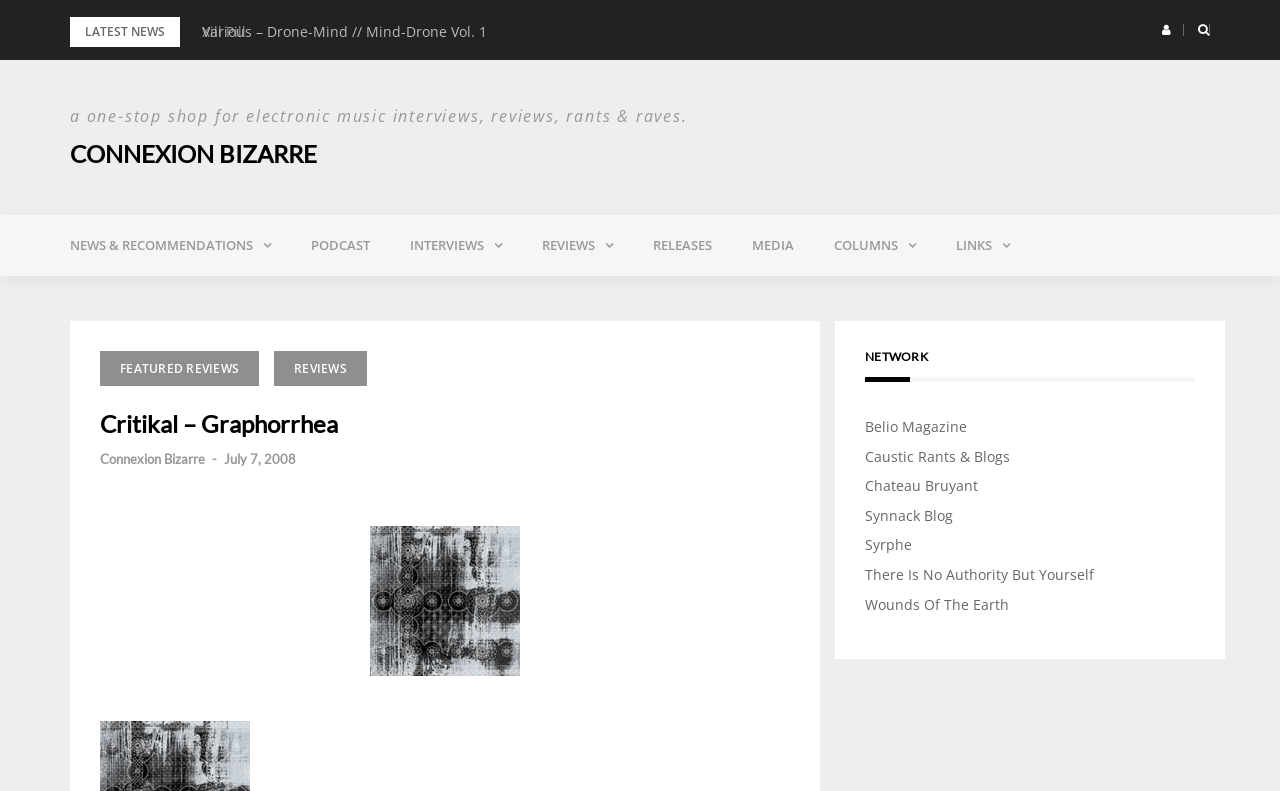What is the name of the podcast on this website?
Refer to the image and answer the question using a single word or phrase.

Not specified